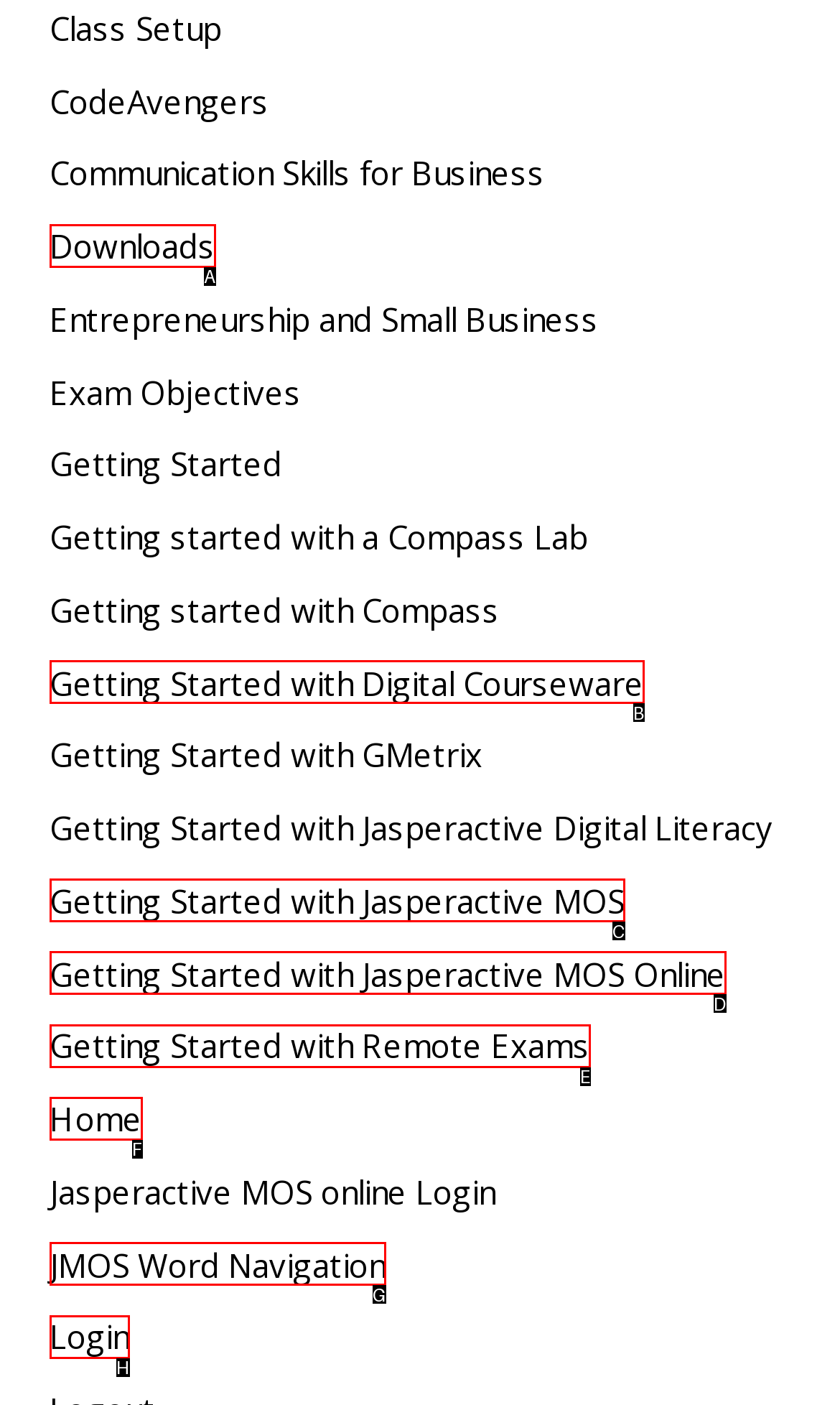Select the letter of the HTML element that best fits the description: Getting Started with Jasperactive MOS
Answer with the corresponding letter from the provided choices.

C